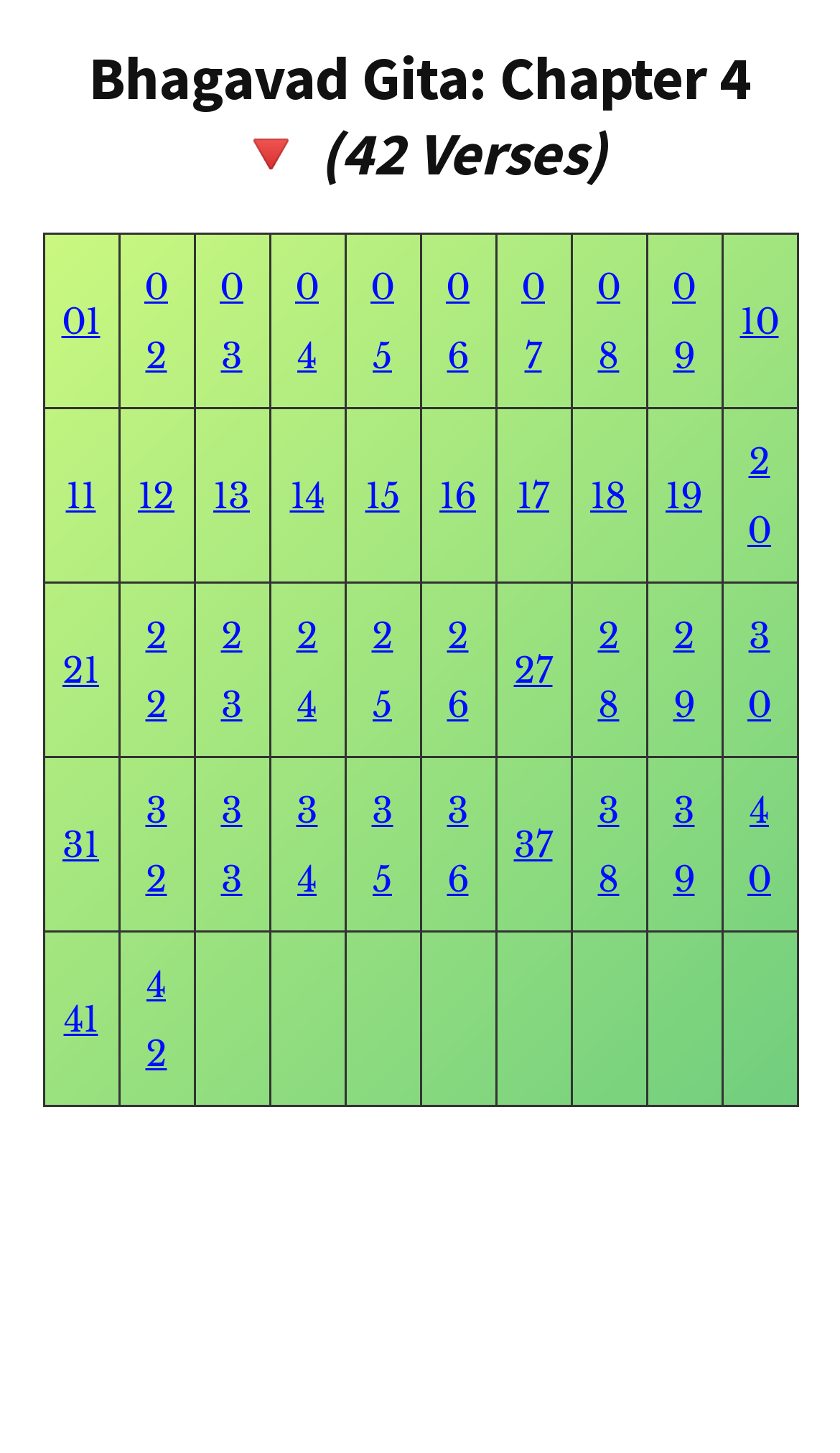Determine the bounding box coordinates of the element's region needed to click to follow the instruction: "Click on verse 01". Provide these coordinates as four float numbers between 0 and 1, formatted as [left, top, right, bottom].

[0.073, 0.206, 0.119, 0.236]